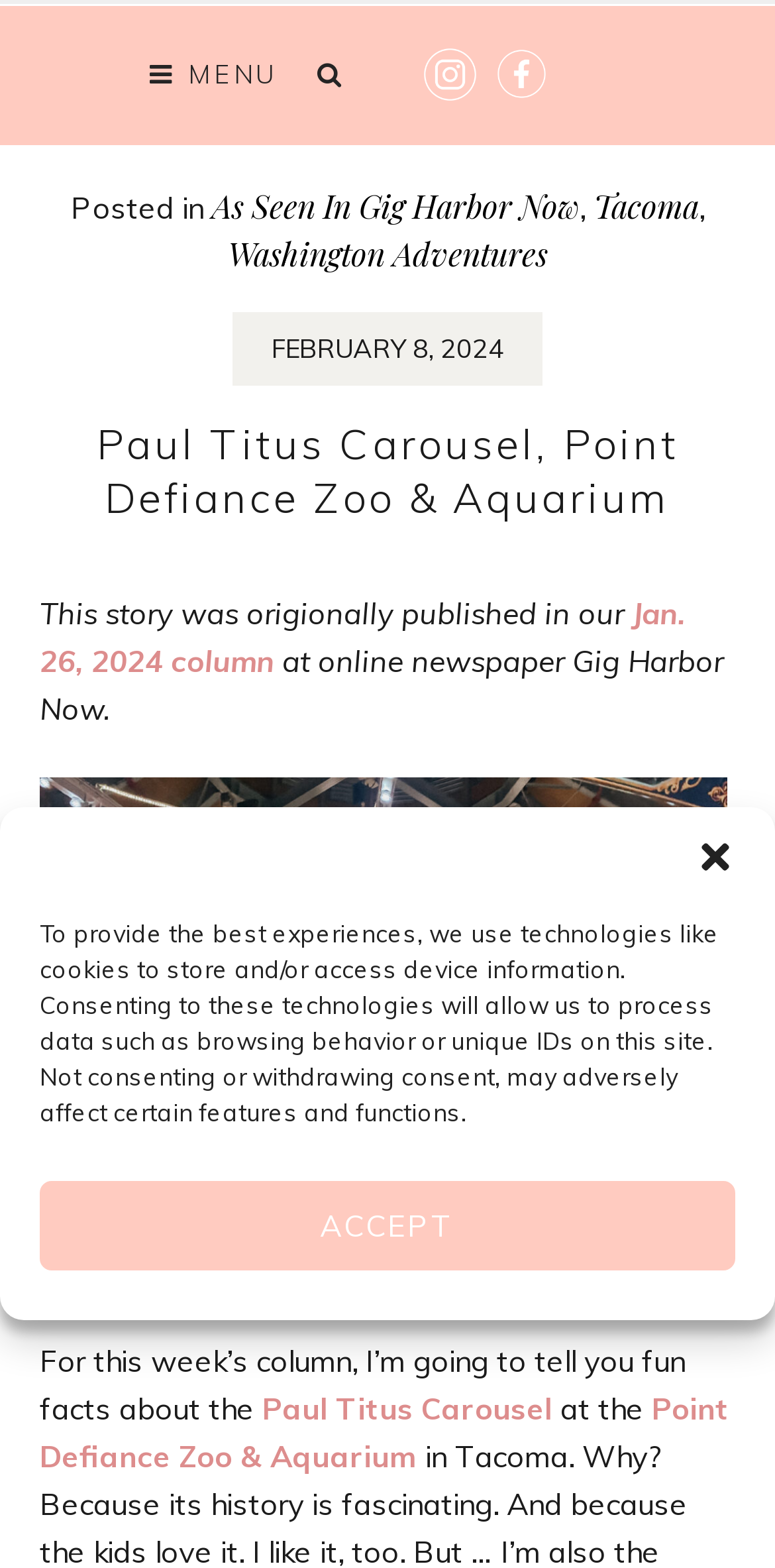Respond to the following query with just one word or a short phrase: 
What is the topic of the column published on Jan. 26, 2024?

Paul Titus Carousel